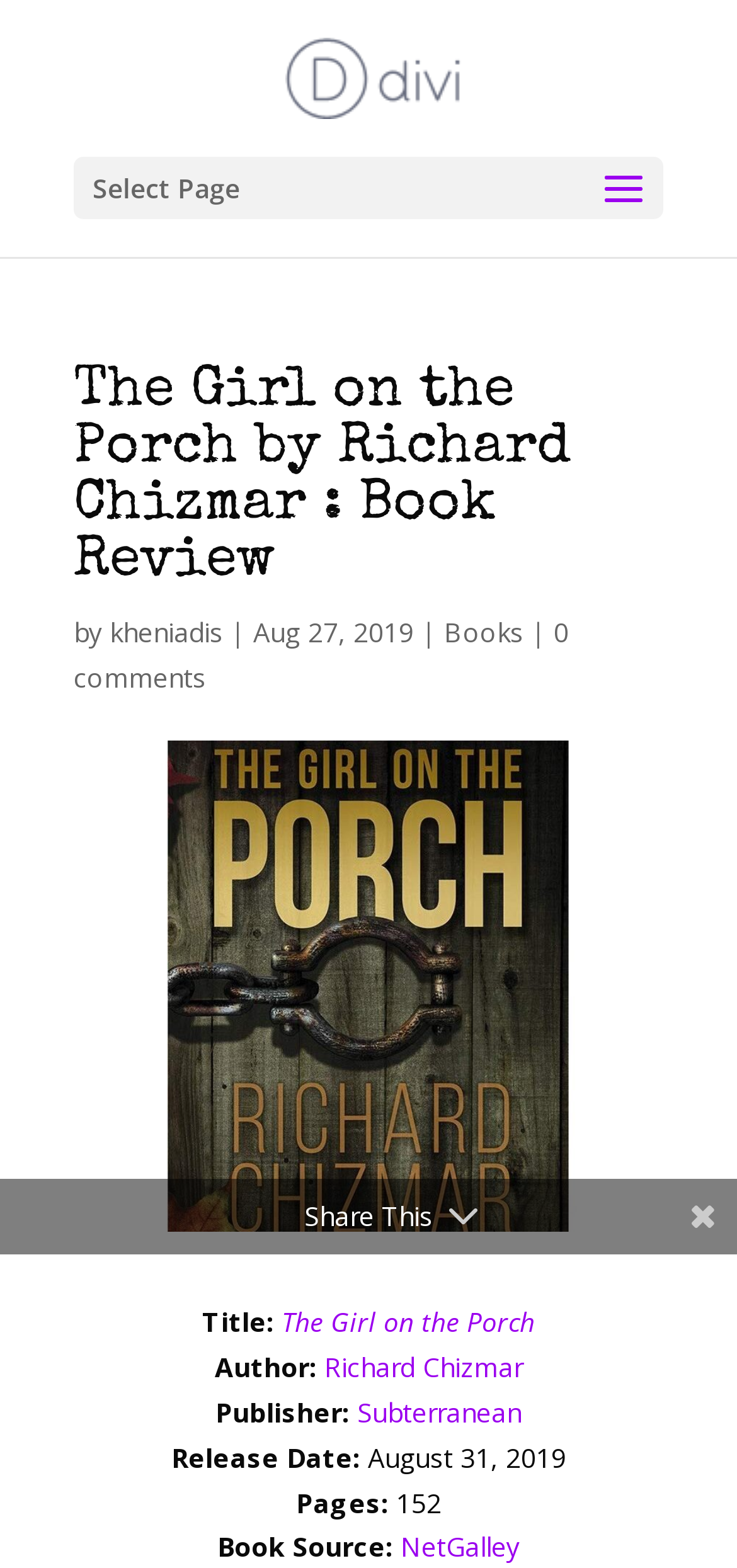Locate the bounding box of the UI element with the following description: "alt="Books Don't Review Themselves"".

[0.386, 0.036, 0.624, 0.059]